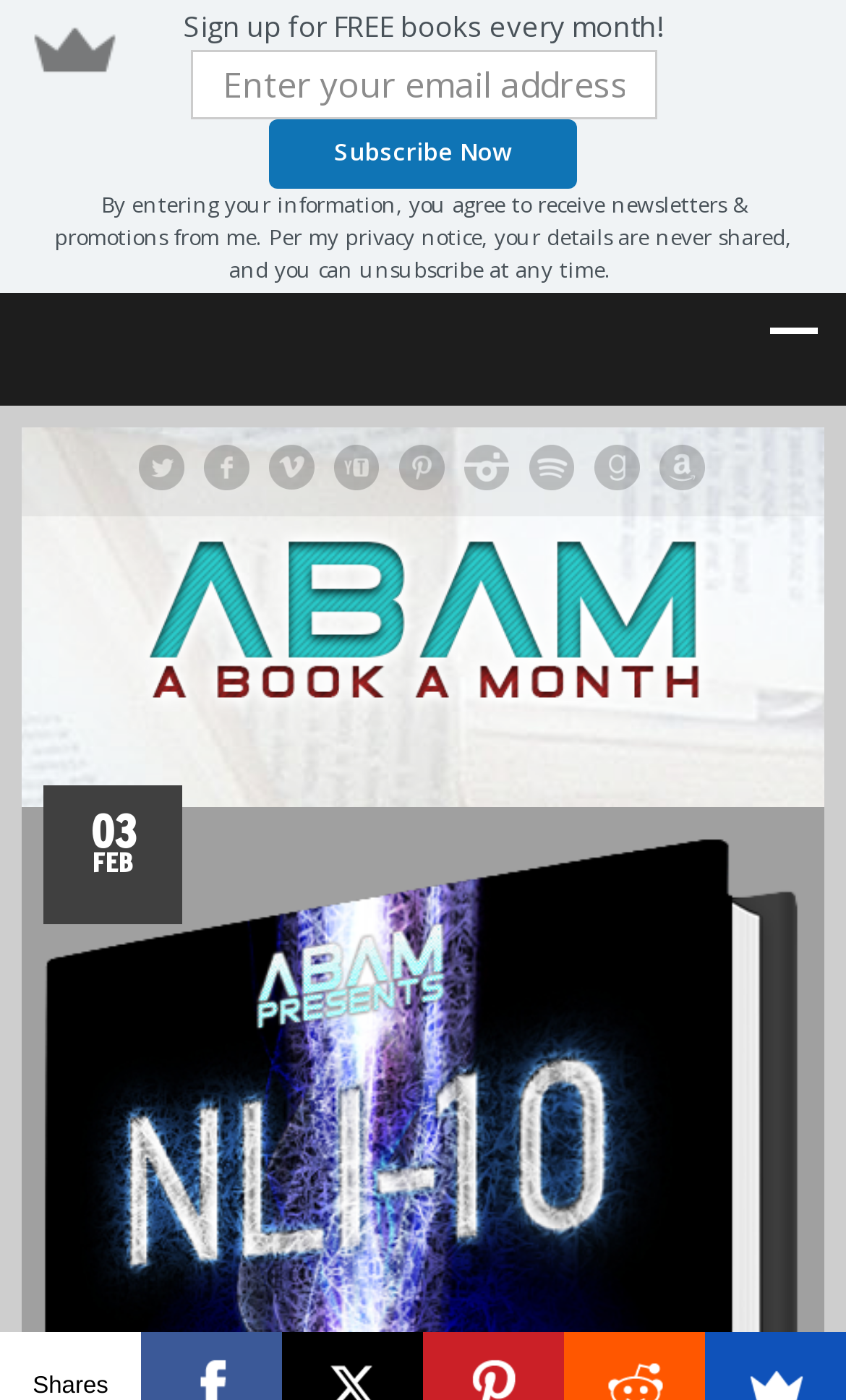Find and specify the bounding box coordinates that correspond to the clickable region for the instruction: "Subscribe to the newsletter".

[0.224, 0.035, 0.776, 0.084]